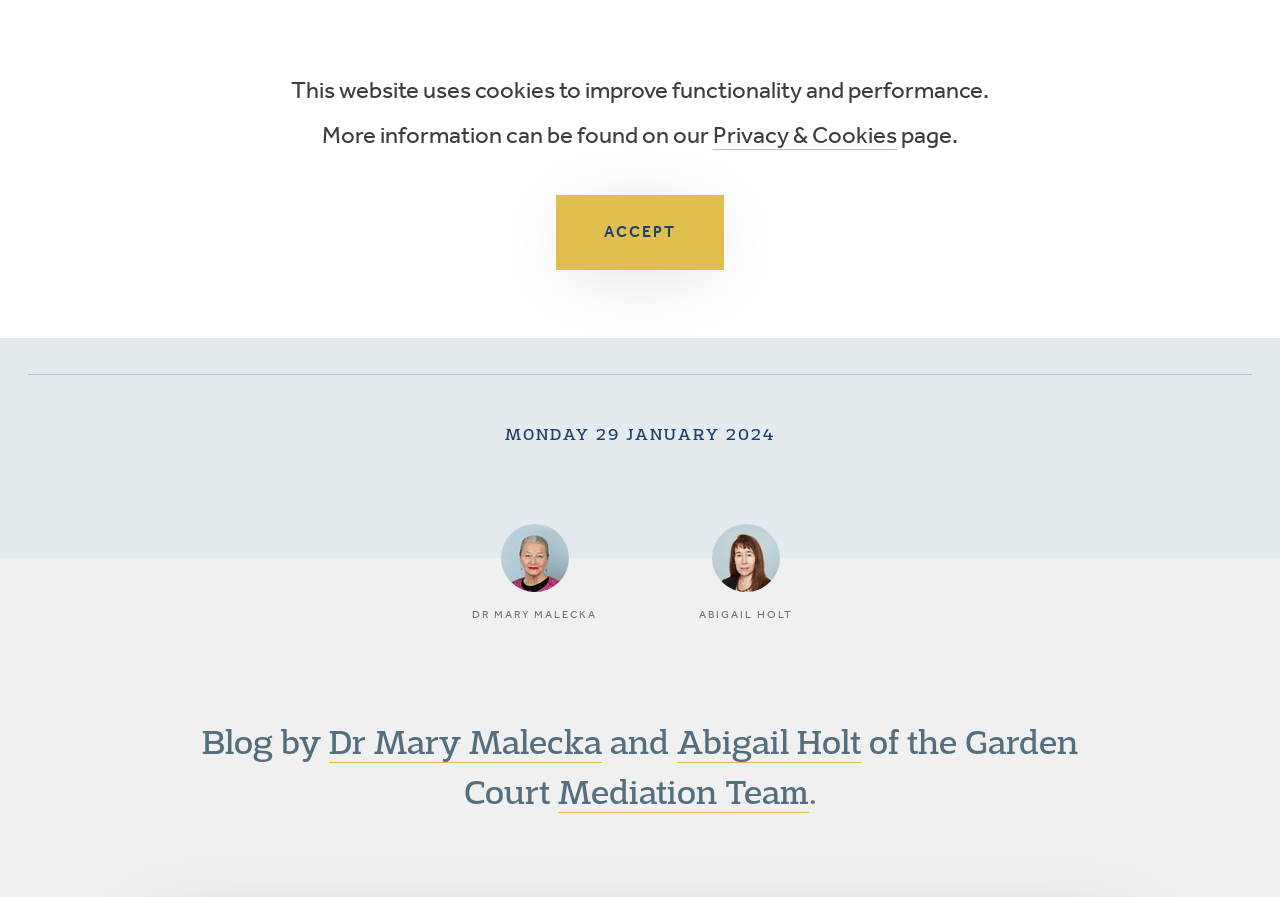Find the bounding box coordinates of the clickable element required to execute the following instruction: "Check the Workshop on Migration and Analysis". Provide the coordinates as four float numbers between 0 and 1, i.e., [left, top, right, bottom].

None